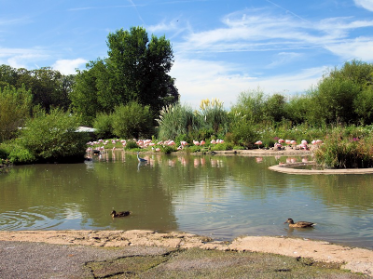Respond with a single word or short phrase to the following question: 
What type of habitat is depicted in the image?

wetland